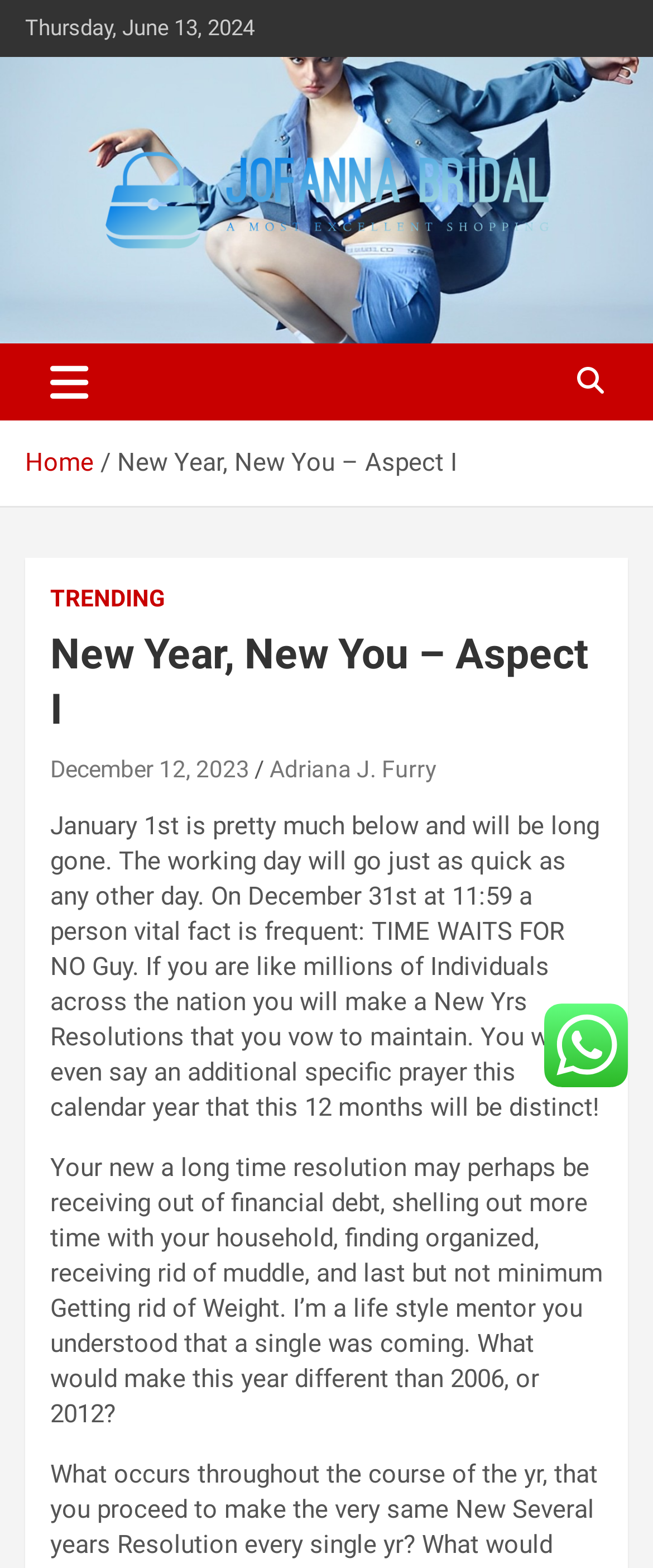Find the bounding box coordinates for the UI element whose description is: "Adriana J. Furry". The coordinates should be four float numbers between 0 and 1, in the format [left, top, right, bottom].

[0.413, 0.482, 0.669, 0.499]